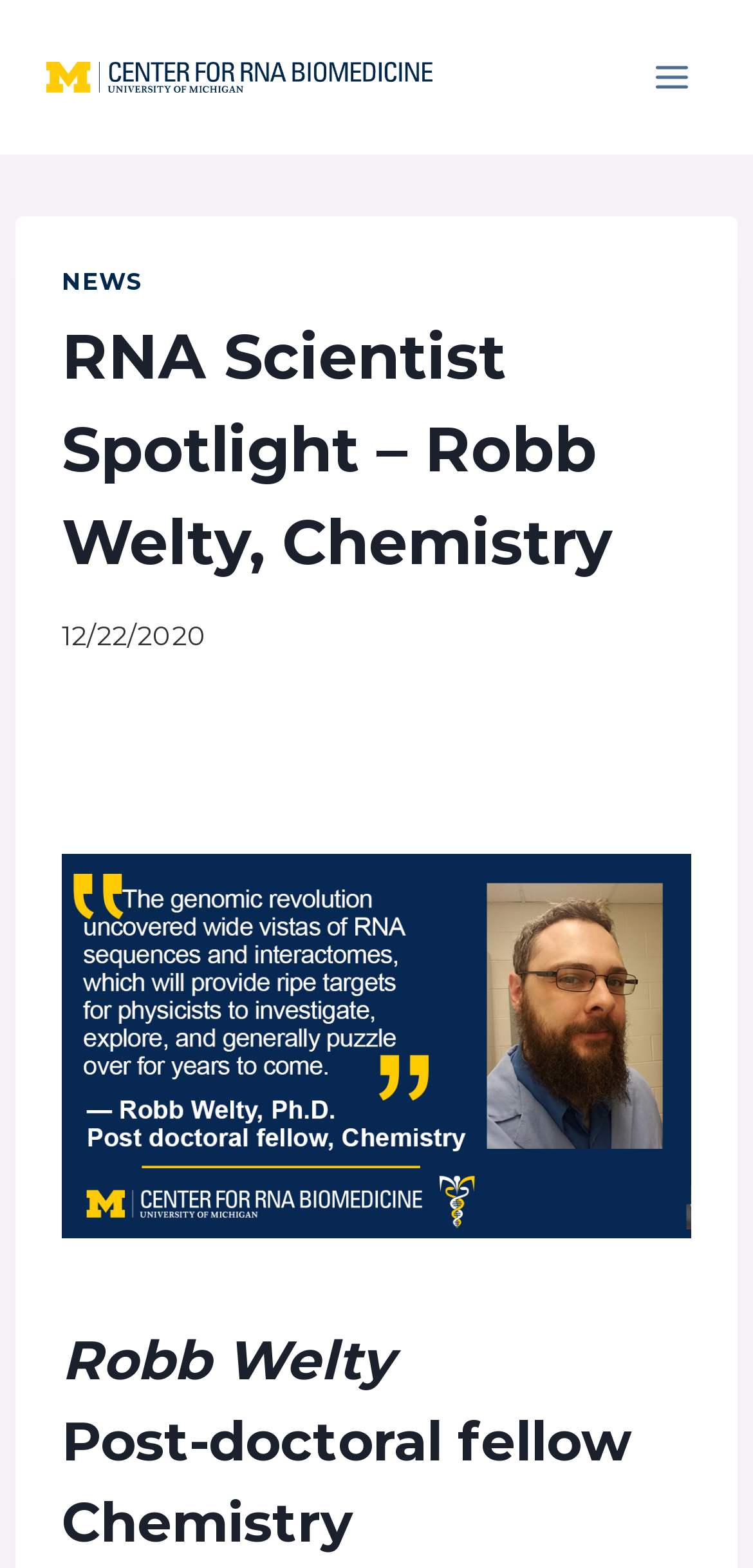Locate the bounding box of the UI element described by: "alt="Center for RNA Biomedicine"" in the given webpage screenshot.

[0.062, 0.039, 0.574, 0.059]